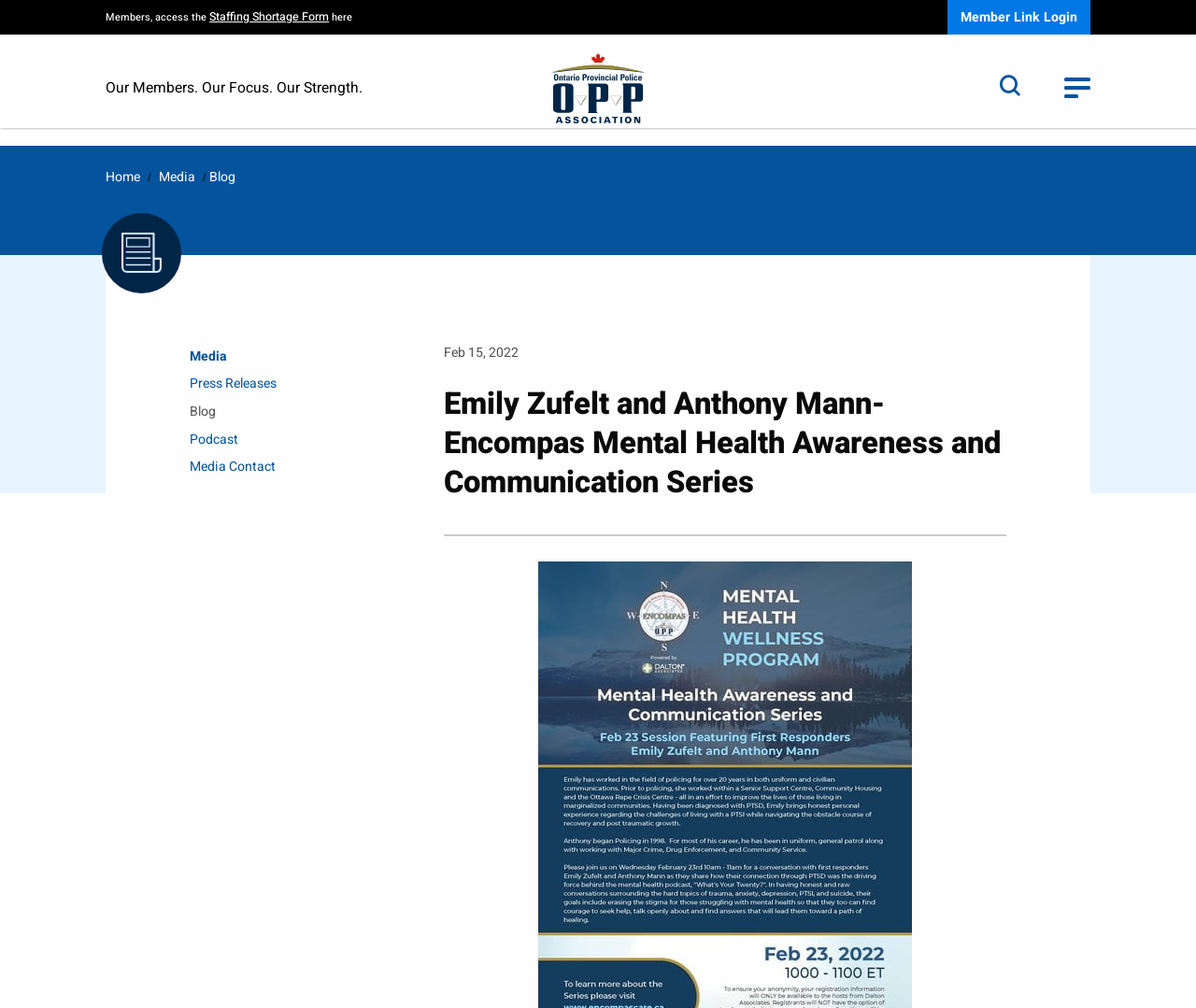Find and indicate the bounding box coordinates of the region you should select to follow the given instruction: "Contact the club".

None